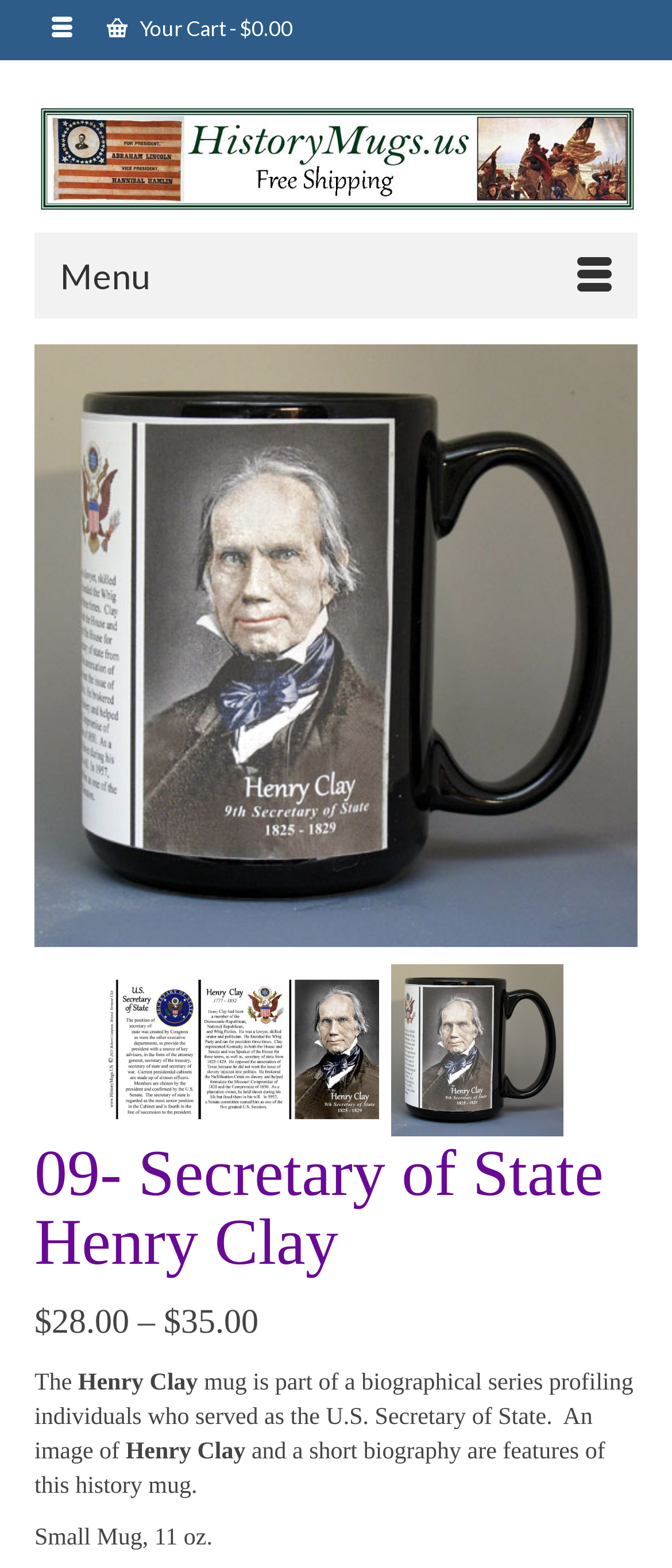What is the price of the Henry Clay mug?
Use the information from the screenshot to give a comprehensive response to the question.

I found the price of the Henry Clay mug by looking at the text elements on the webpage. Specifically, I found the StaticText elements with the text '$', '28.00', and '35.00', which indicate the price range of the mug. The lowest price is $28.00.